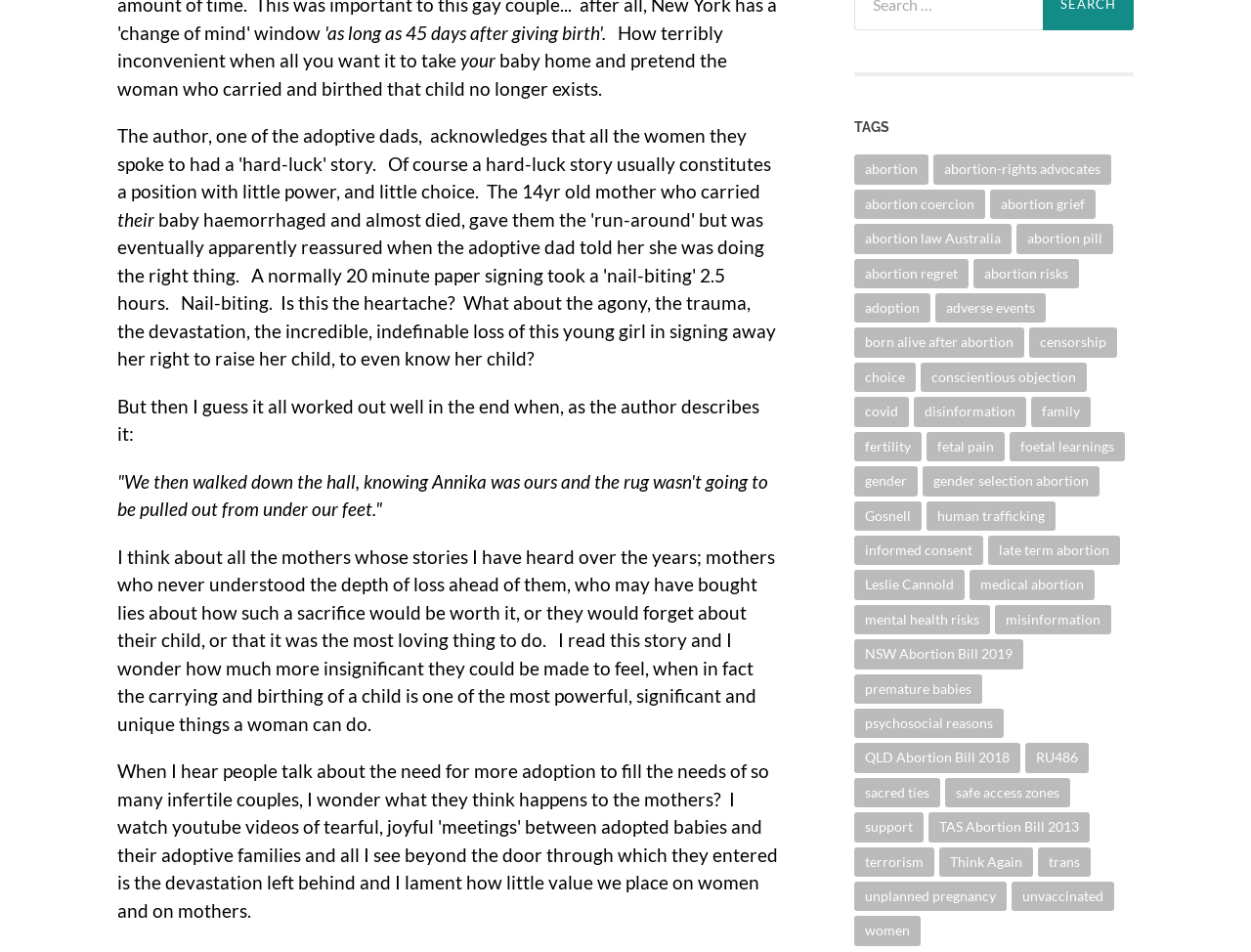Pinpoint the bounding box coordinates for the area that should be clicked to perform the following instruction: "Read about ISSUES".

None